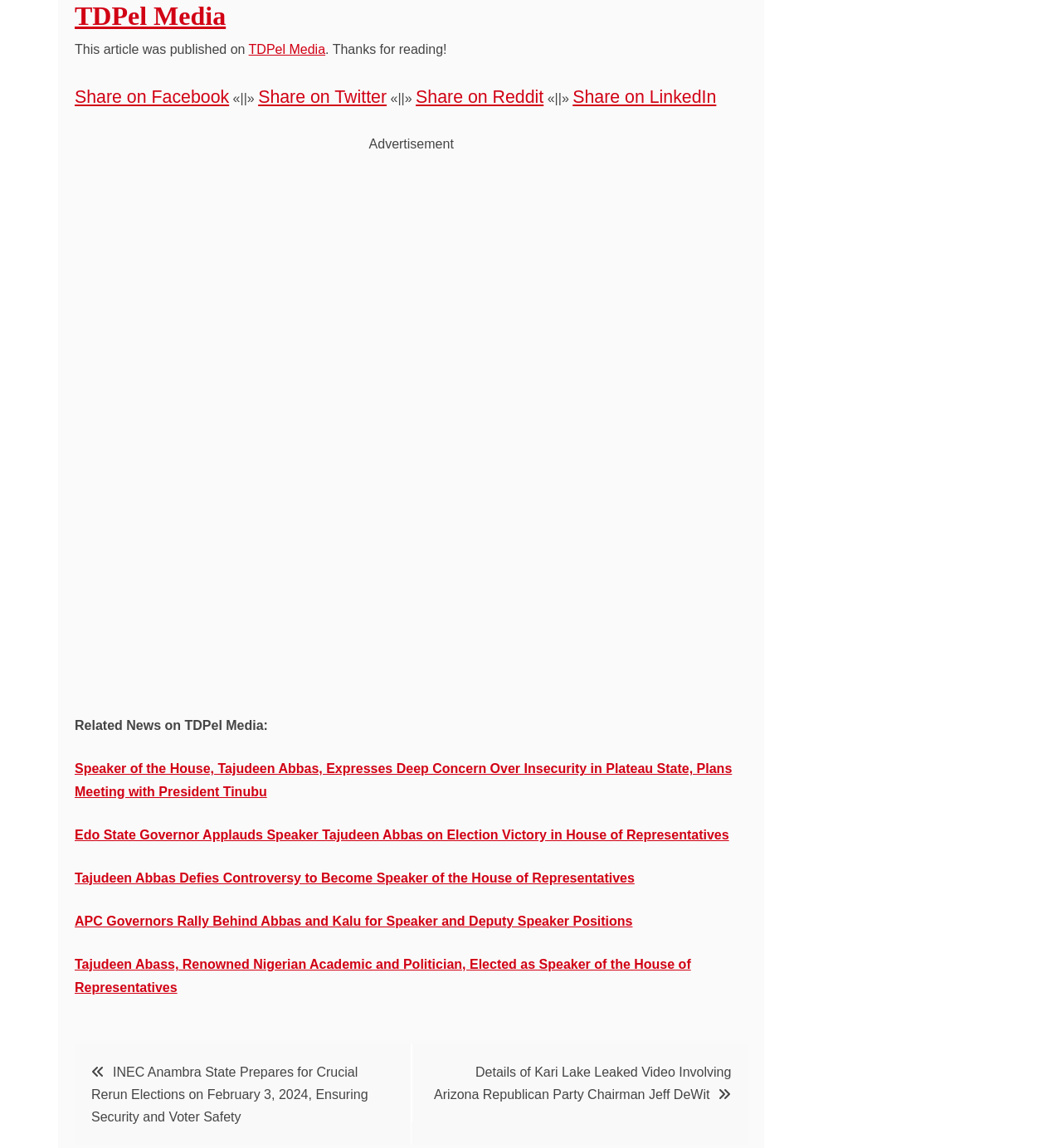Determine the bounding box coordinates for the area that needs to be clicked to fulfill this task: "Share on Facebook". The coordinates must be given as four float numbers between 0 and 1, i.e., [left, top, right, bottom].

[0.07, 0.076, 0.216, 0.093]